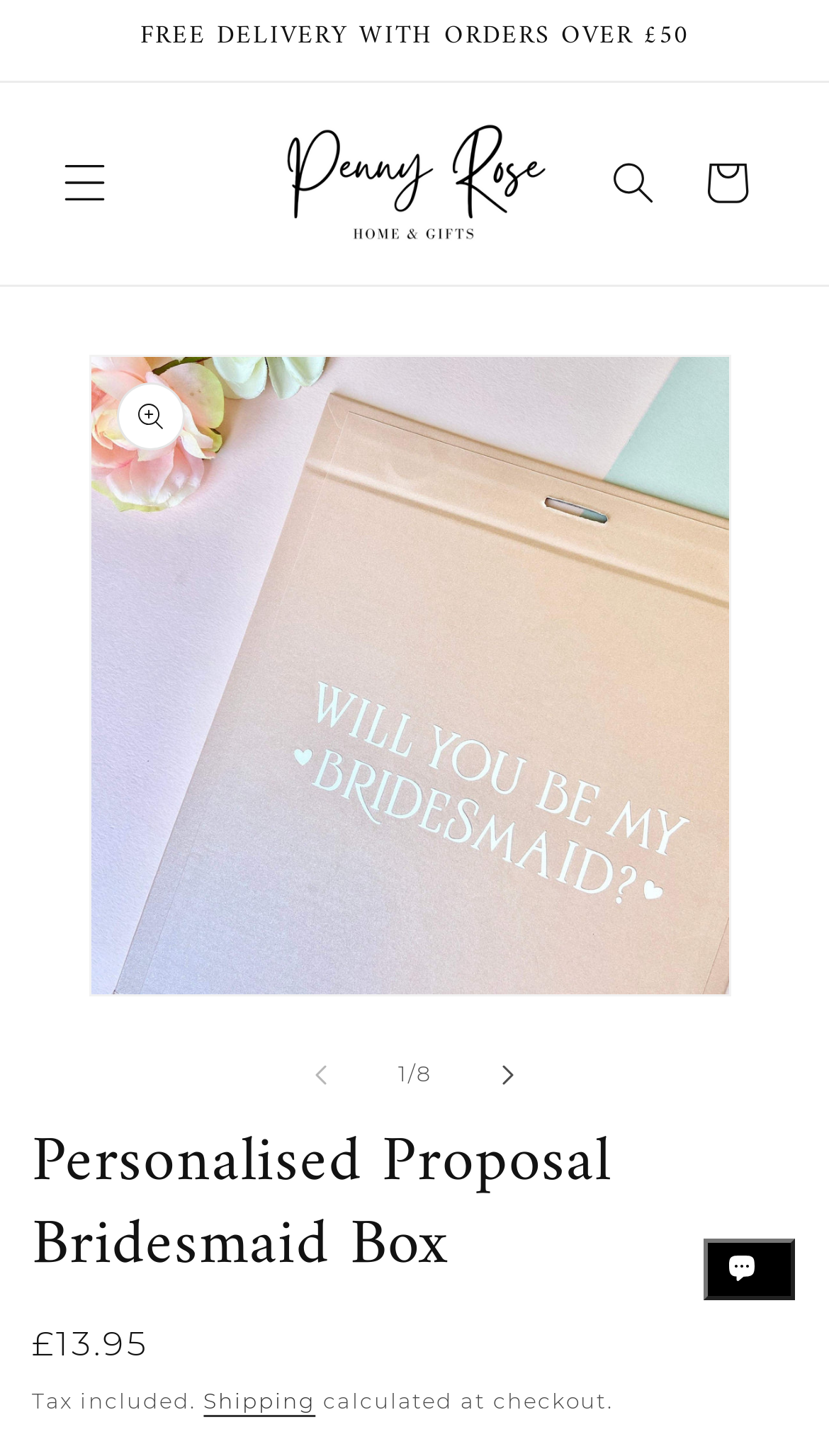Respond to the question below with a single word or phrase: How many images are in the gallery viewer?

1